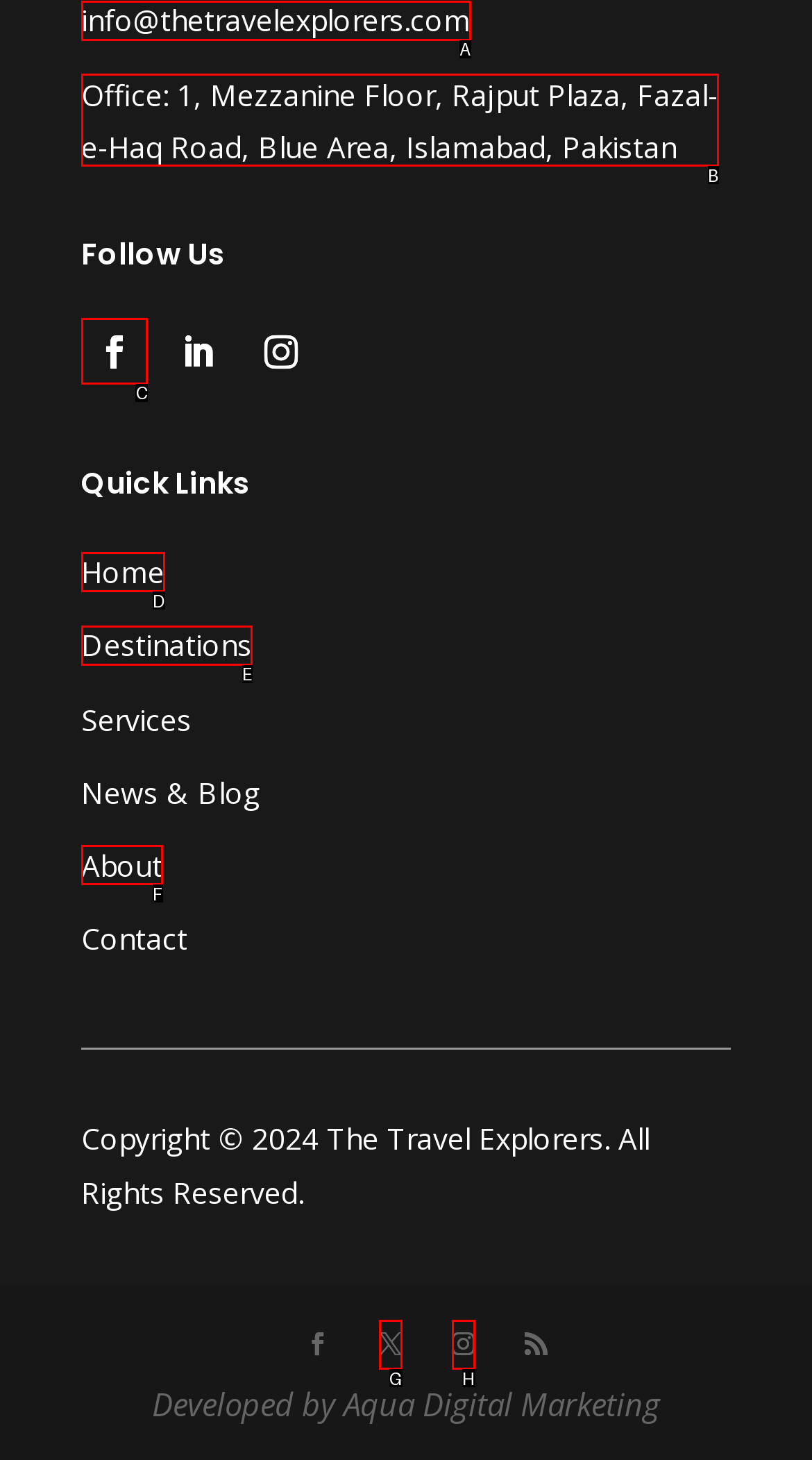Select the option I need to click to accomplish this task: Follow the company on Facebook
Provide the letter of the selected choice from the given options.

C